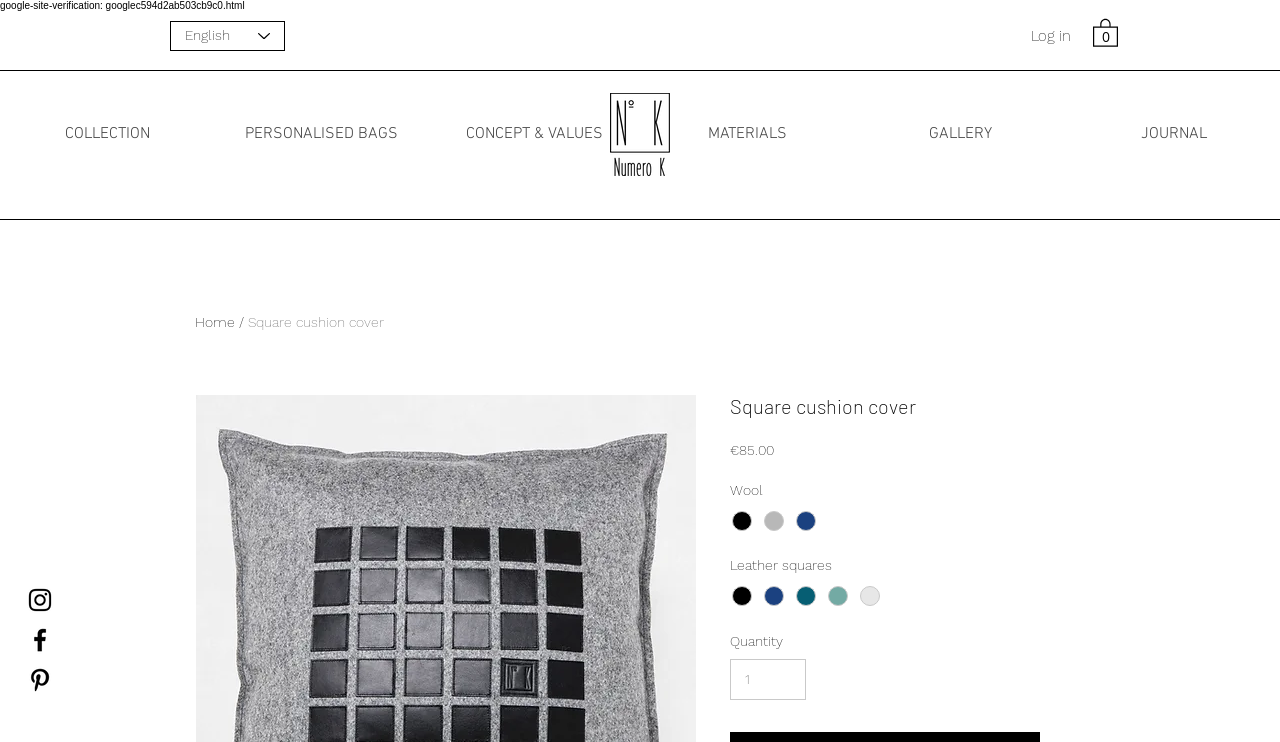Answer this question in one word or a short phrase: What is the minimum quantity that can be ordered?

1